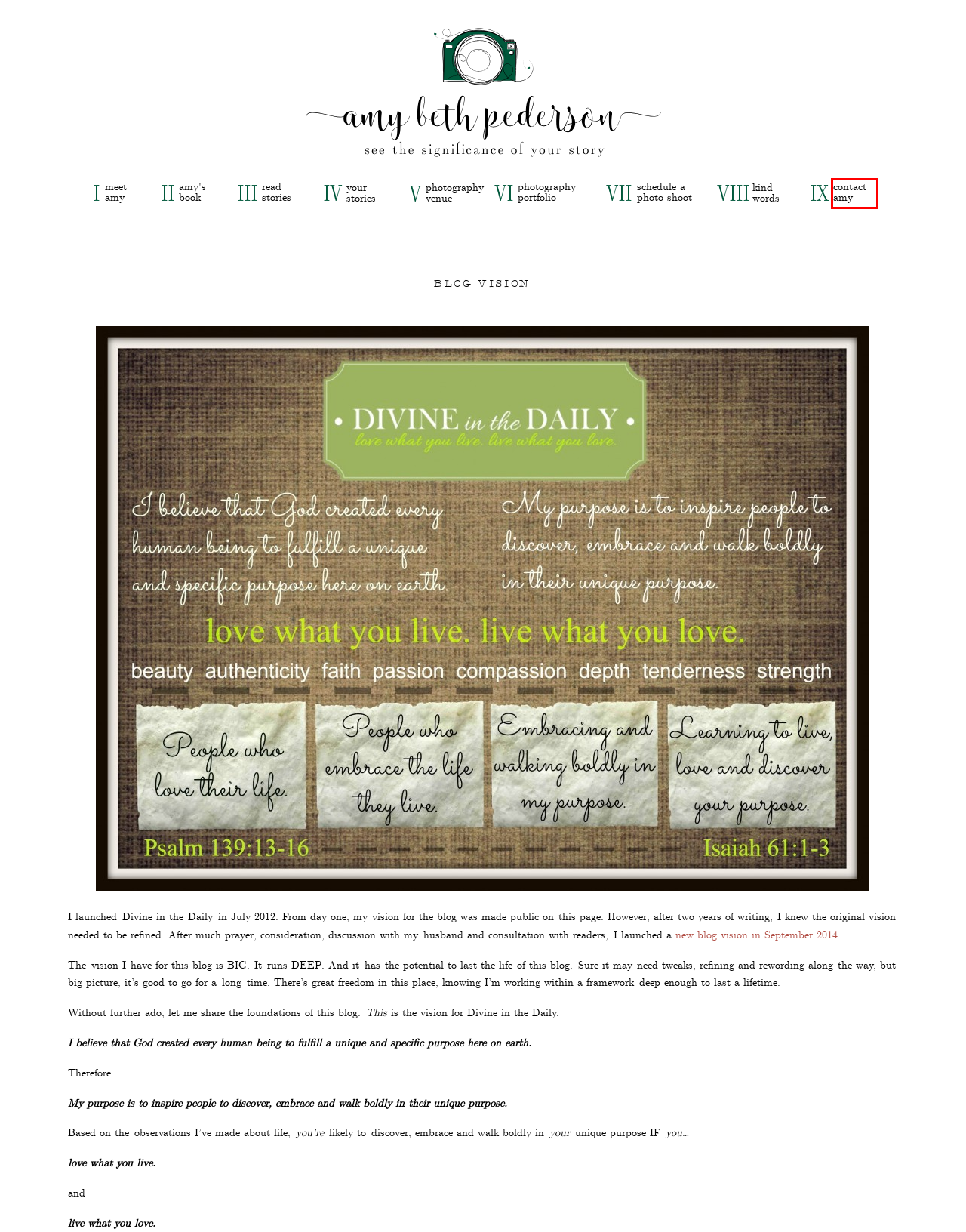Examine the screenshot of a webpage with a red bounding box around a UI element. Select the most accurate webpage description that corresponds to the new page after clicking the highlighted element. Here are the choices:
A. Contact
B. Your Stories - Amy Beth Pederson
C. Blog - Amy Beth Pederson
D. Meet Amy
E. Books
F. Portfolio
G. Introducing the New Vision for this Blog! - Amy Beth Pederson
H. Scheduling

A